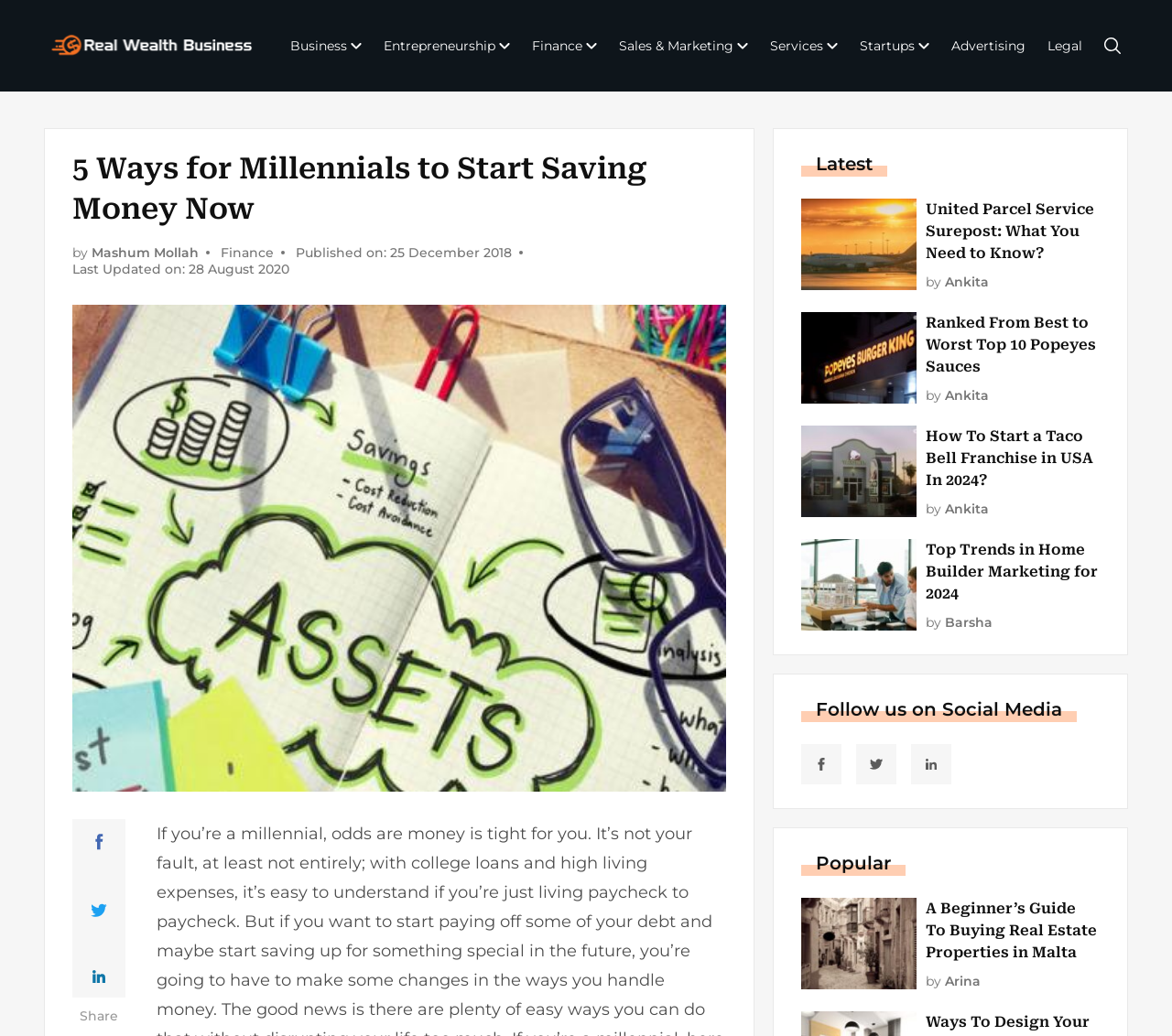Identify the bounding box coordinates of the area you need to click to perform the following instruction: "Call 212-629-2000".

None